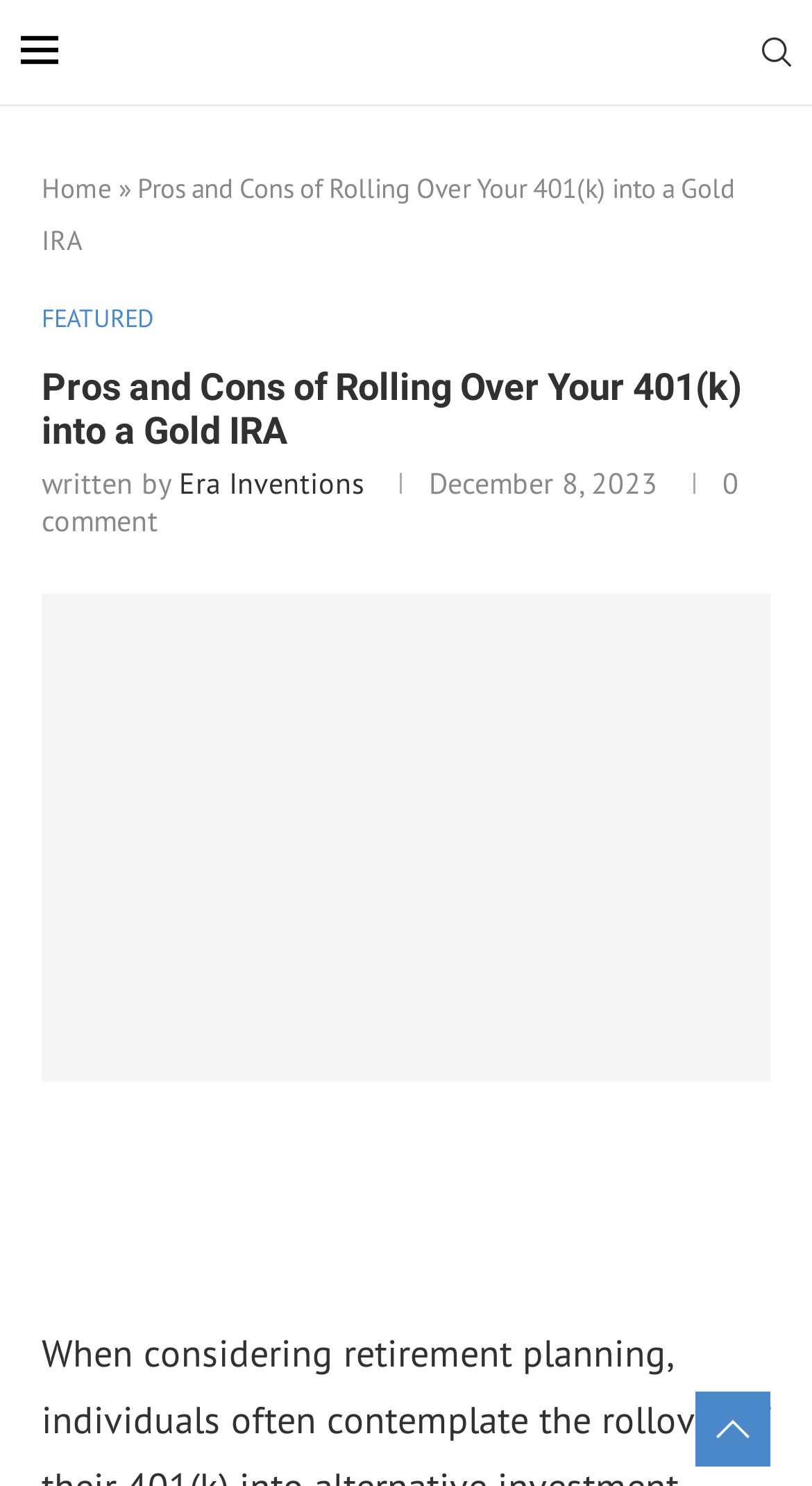Calculate the bounding box coordinates for the UI element based on the following description: "alt="Sports Wire Line"". Ensure the coordinates are four float numbers between 0 and 1, i.e., [left, top, right, bottom].

[0.123, 0.014, 0.887, 0.046]